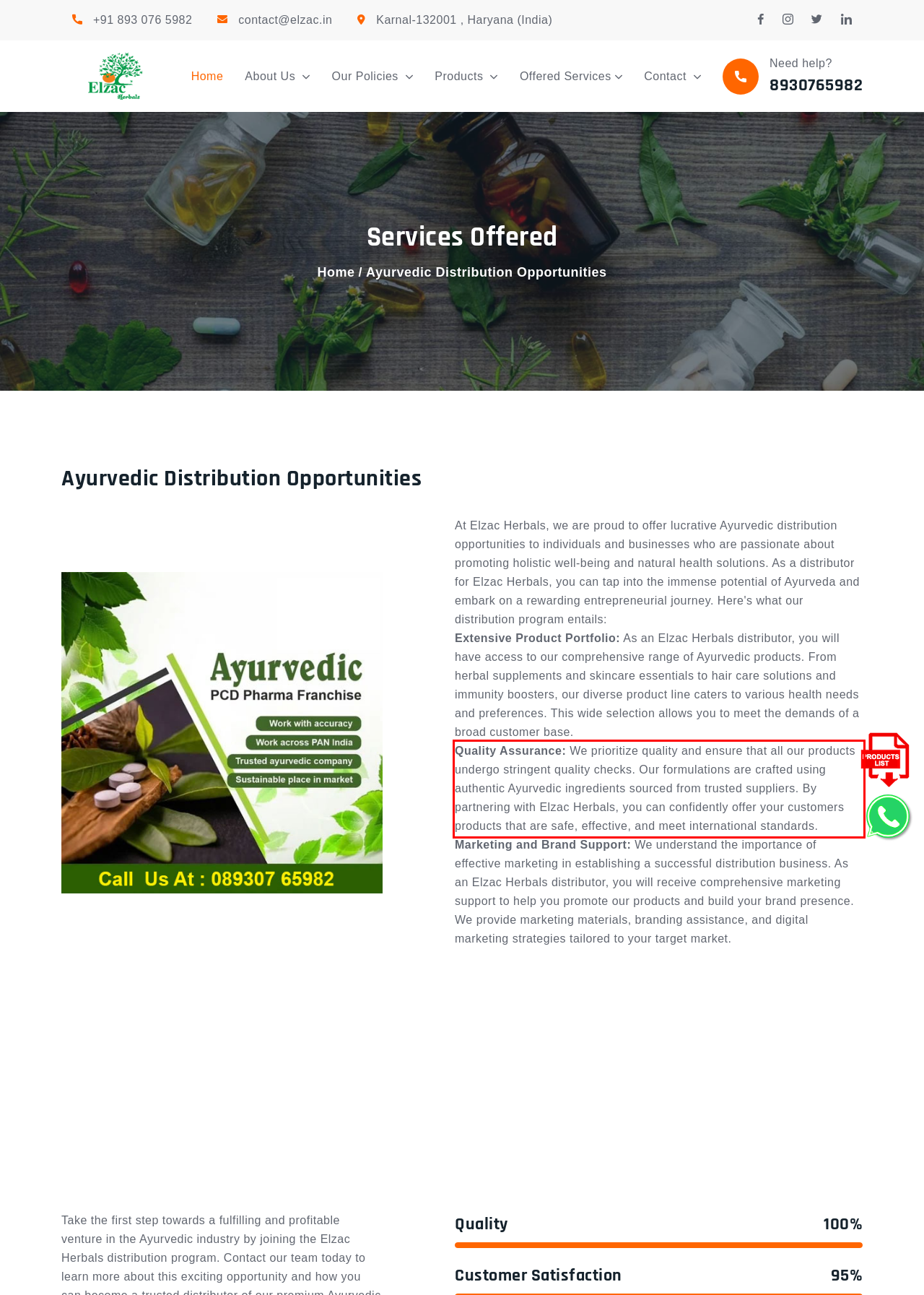You have a screenshot of a webpage with a red bounding box. Use OCR to generate the text contained within this red rectangle.

Quality Assurance: We prioritize quality and ensure that all our products undergo stringent quality checks. Our formulations are crafted using authentic Ayurvedic ingredients sourced from trusted suppliers. By partnering with Elzac Herbals, you can confidently offer your customers products that are safe, effective, and meet international standards.